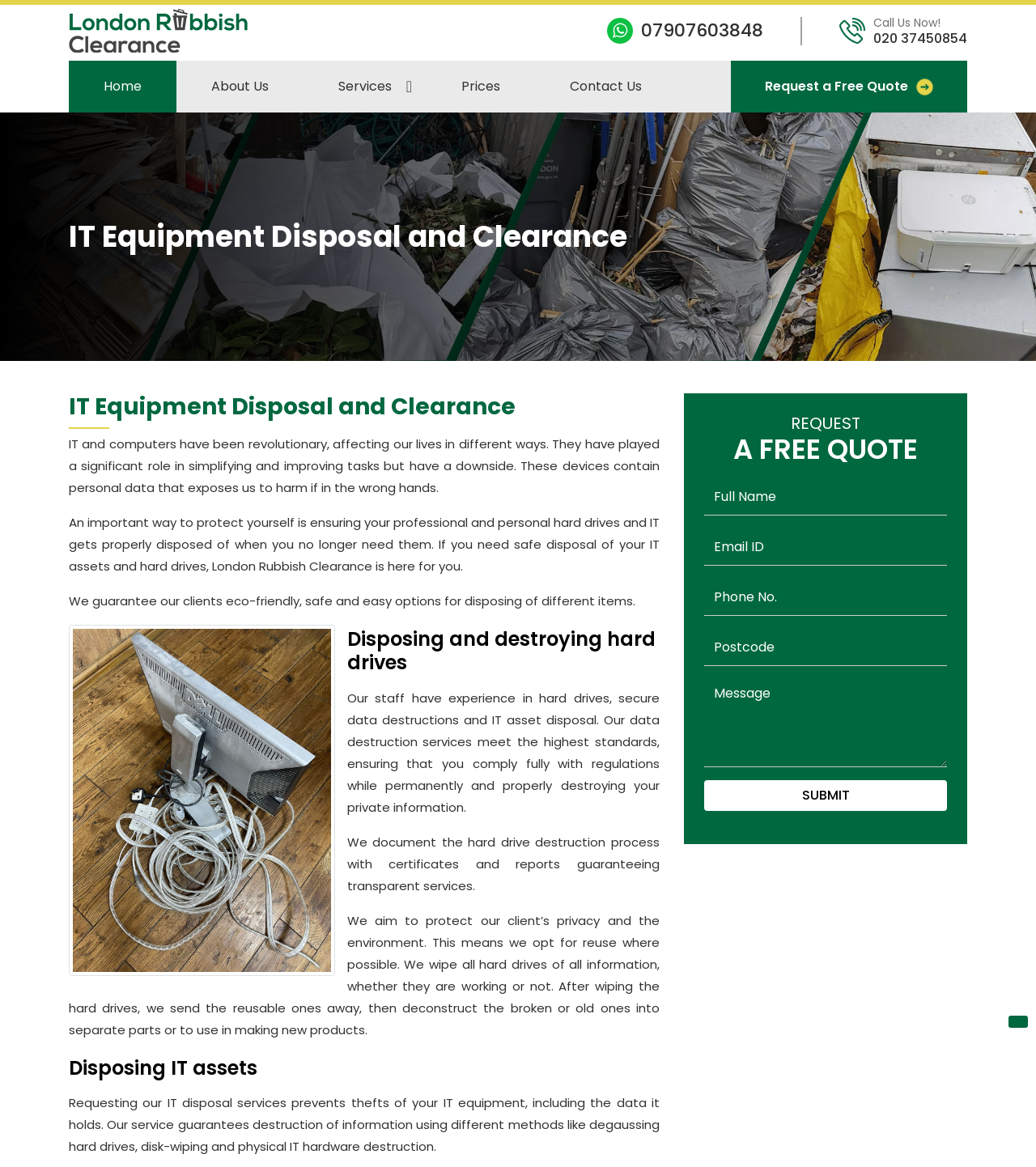Identify the bounding box coordinates for the UI element described as: "IT-Poland". The coordinates should be provided as four floats between 0 and 1: [left, top, right, bottom].

None